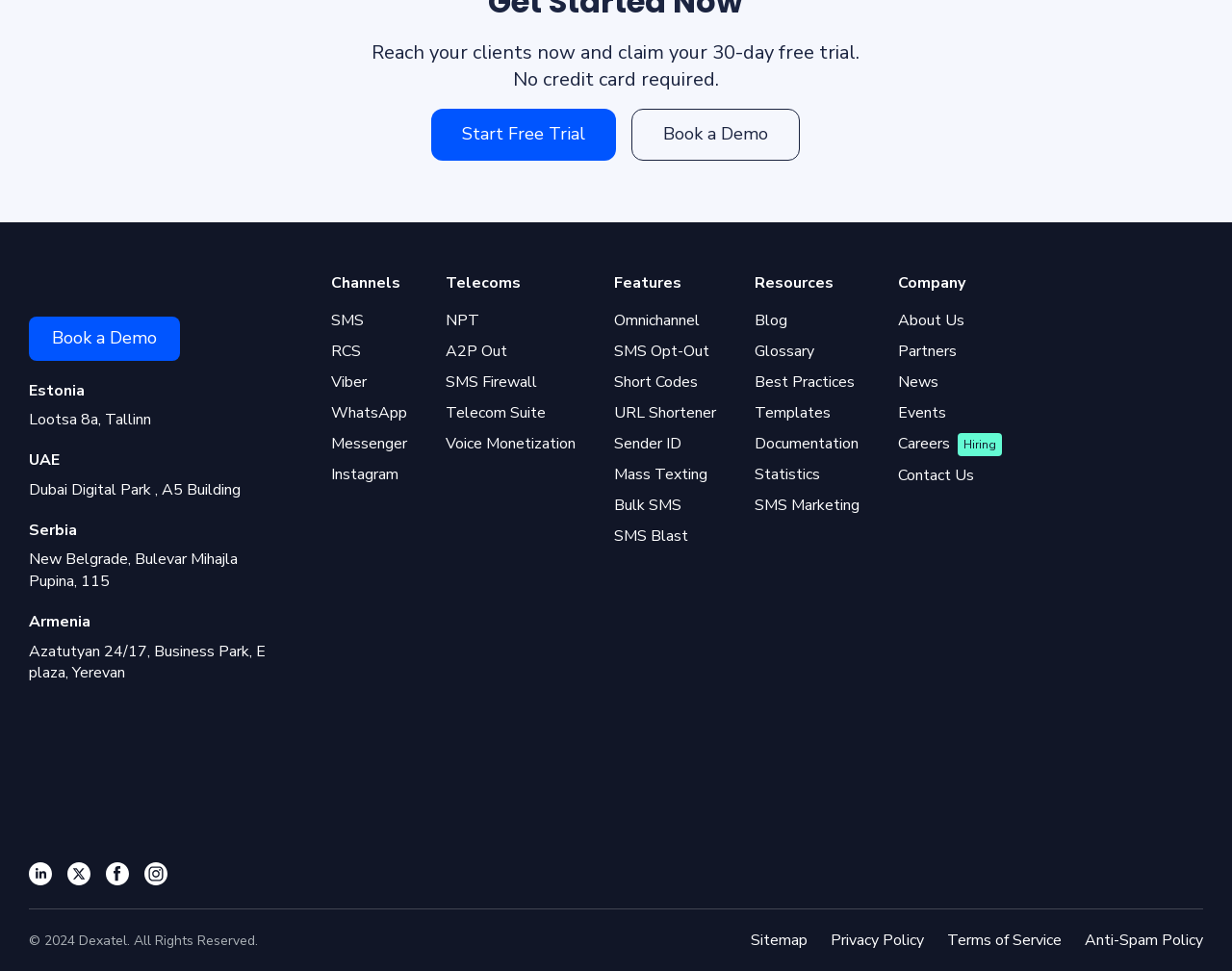Use a single word or phrase to answer the question:
What is the location of the company's office in Estonia?

Lootsa 8a, Tallinn